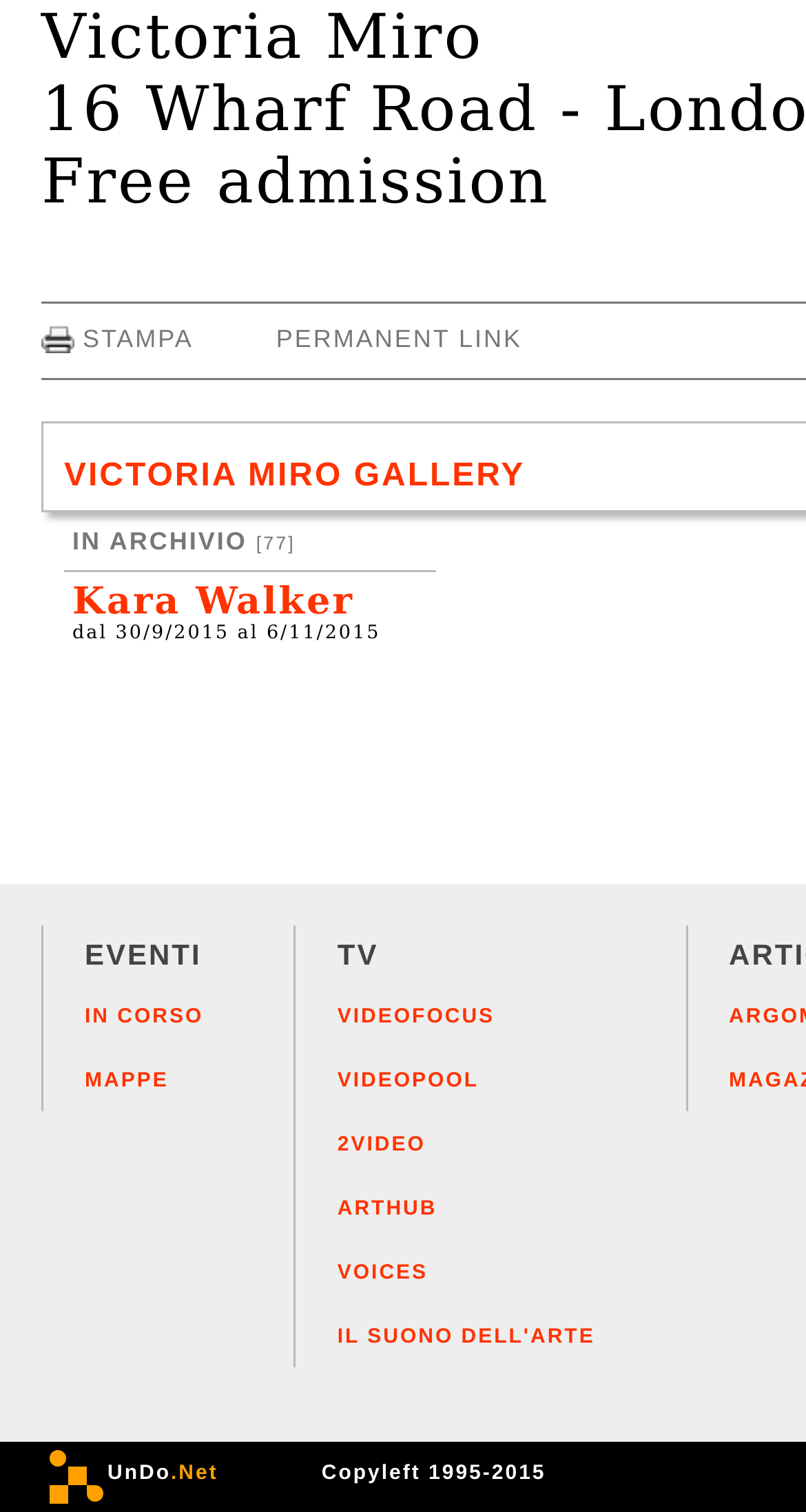Identify the bounding box for the described UI element: "04651 21550".

None